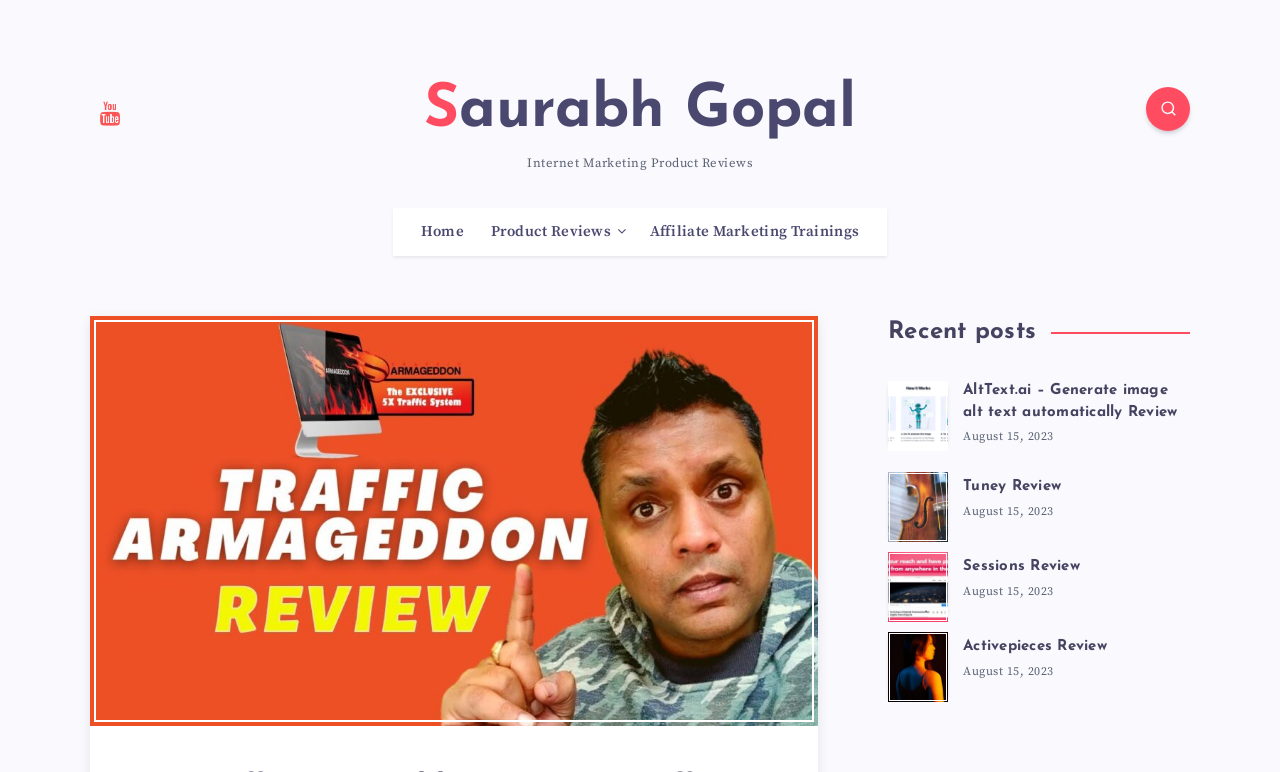Determine the bounding box coordinates of the region I should click to achieve the following instruction: "Click on the link to Saurabh Gopal's profile". Ensure the bounding box coordinates are four float numbers between 0 and 1, i.e., [left, top, right, bottom].

[0.331, 0.097, 0.669, 0.19]